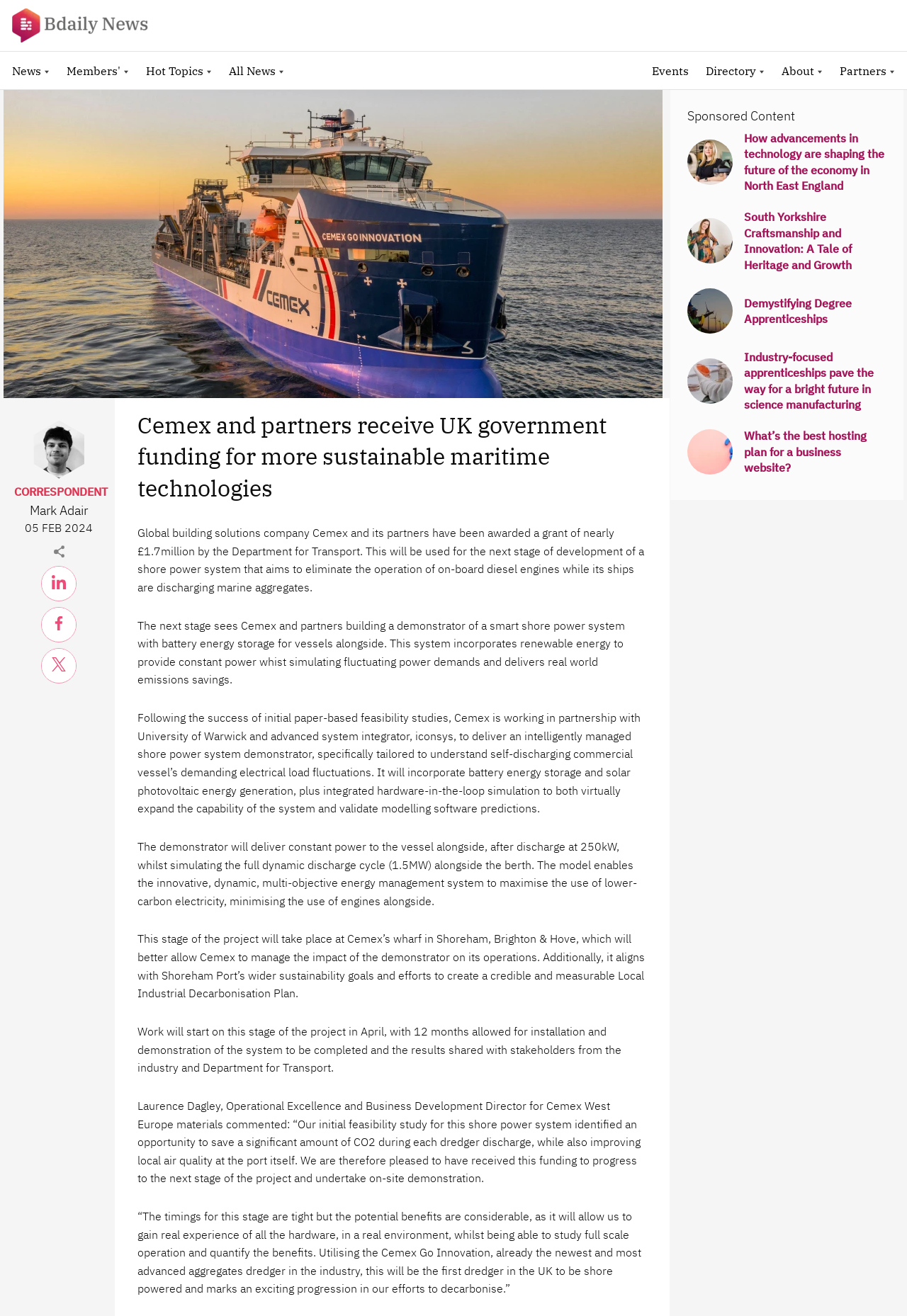What is the location of Cemex's wharf where the demonstrator will be built?
Please provide a single word or phrase in response based on the screenshot.

Shoreham, Brighton & Hove